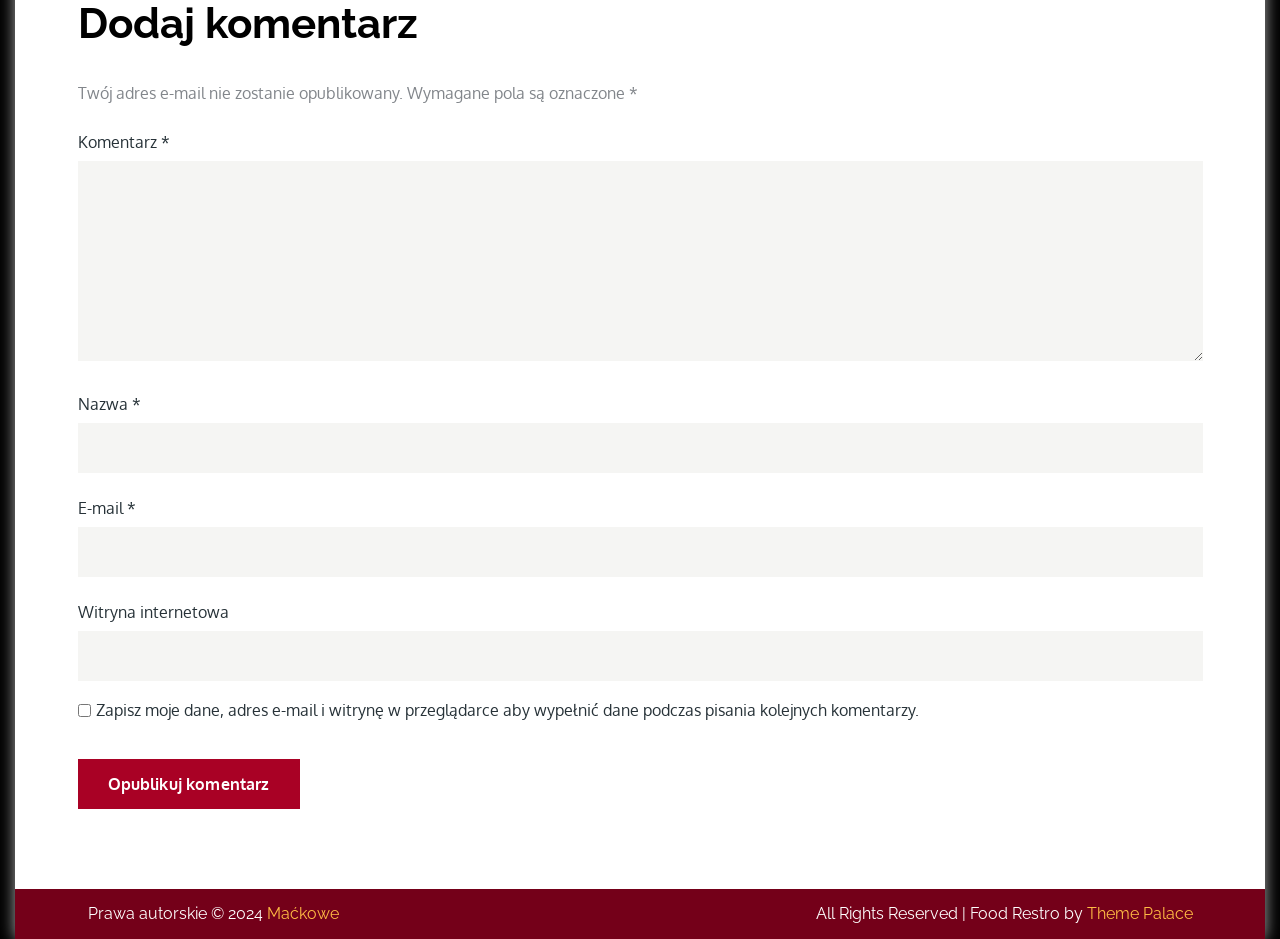Bounding box coordinates are specified in the format (top-left x, top-left y, bottom-right x, bottom-right y). All values are floating point numbers bounded between 0 and 1. Please provide the bounding box coordinate of the region this sentence describes: name="submit" value="Opublikuj komentarz"

[0.061, 0.809, 0.234, 0.862]